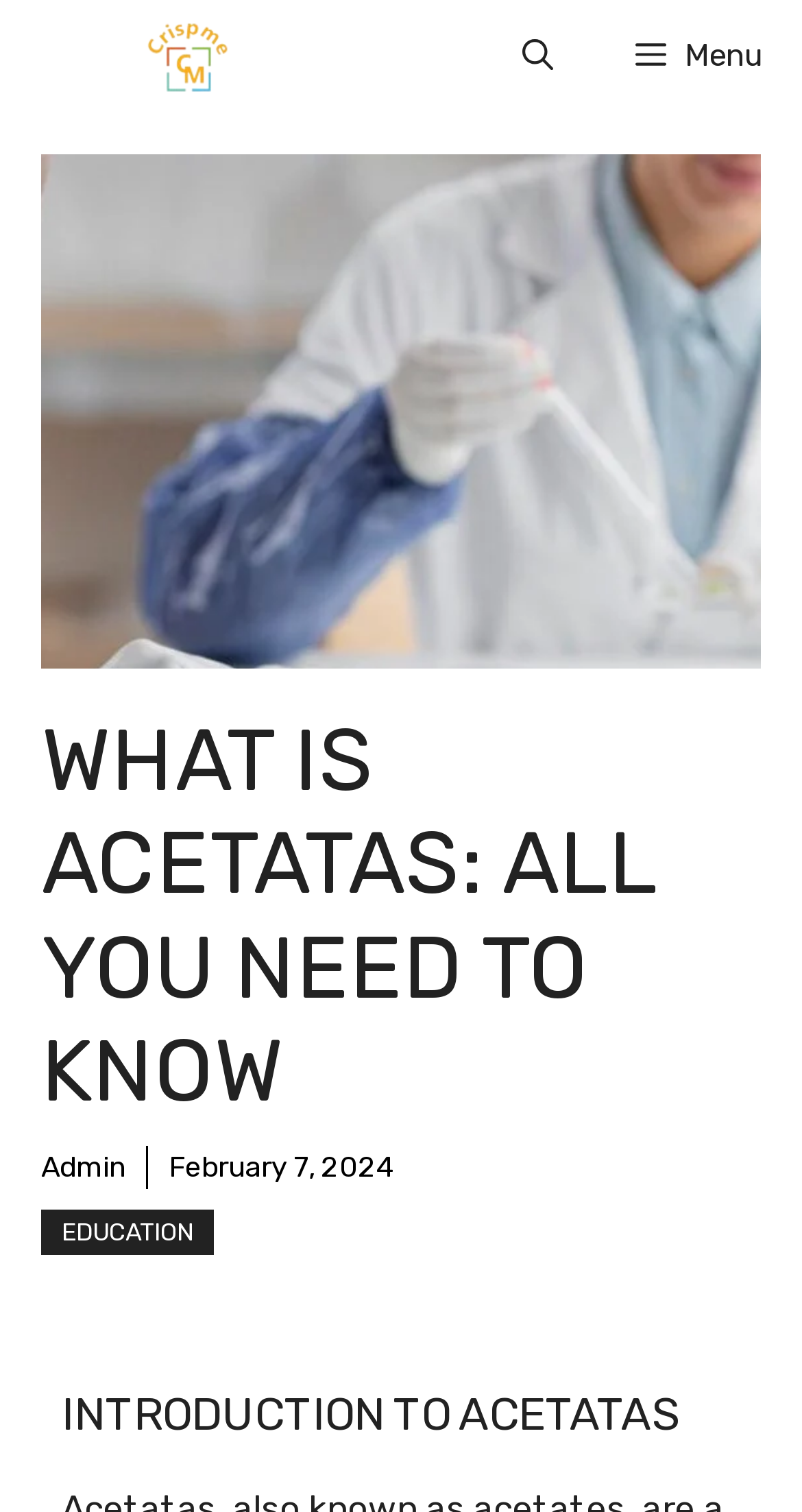Find the bounding box coordinates of the UI element according to this description: "title="Crispme"".

[0.026, 0.0, 0.474, 0.075]